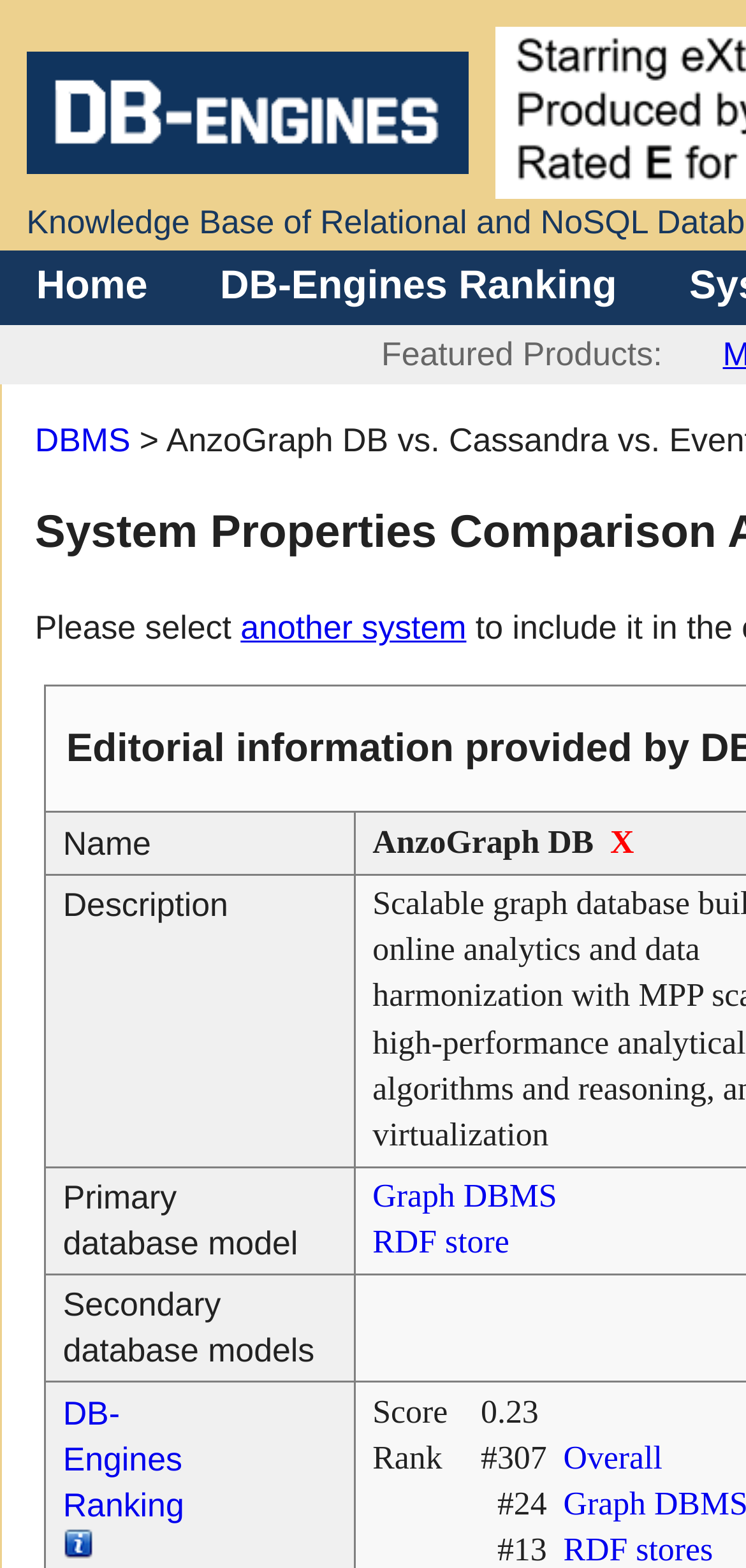Determine the bounding box for the UI element that matches this description: "RDF store".

[0.499, 0.781, 0.683, 0.804]